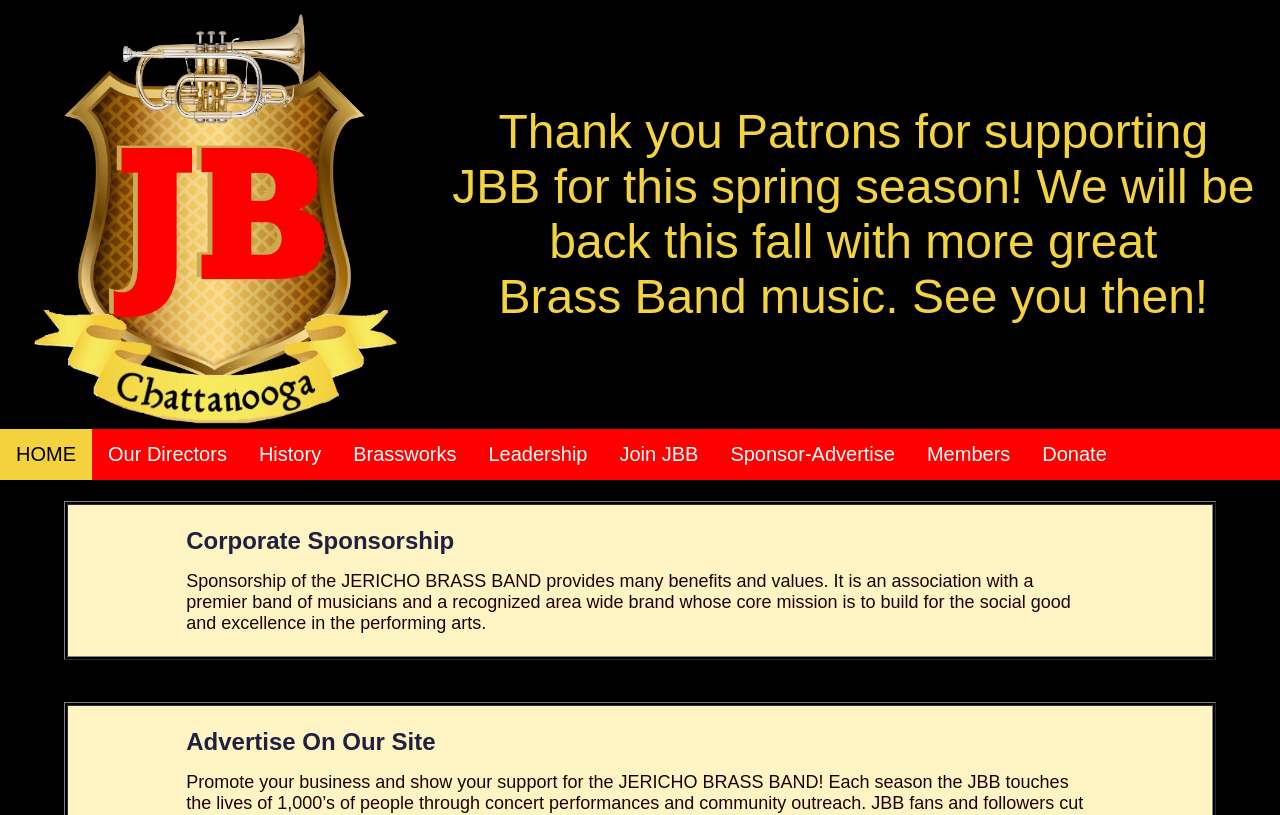Respond with a single word or phrase for the following question: 
What is the current status of the band?

On break until fall